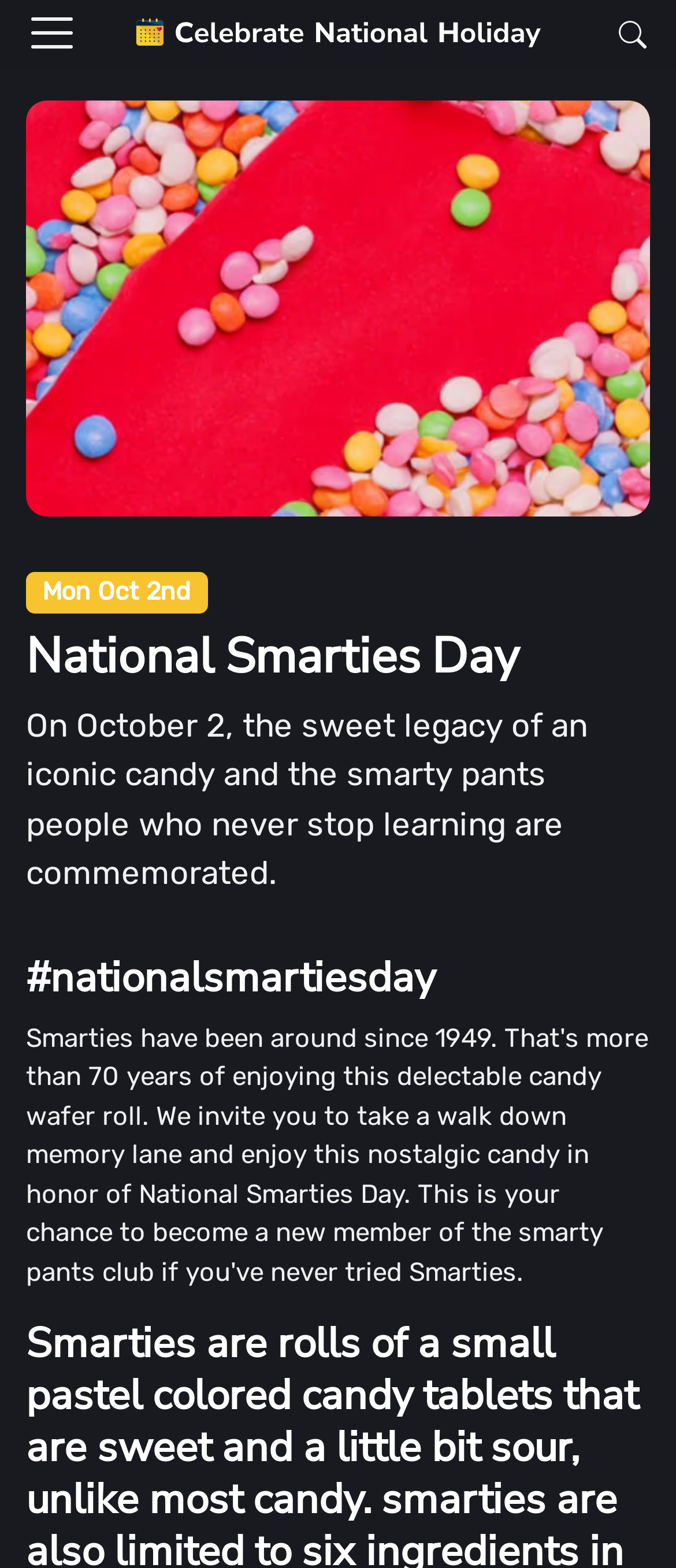What is the purpose of the button at the top right?
Kindly offer a comprehensive and detailed response to the question.

The button at the top right of the webpage with the text 'Search' suggests that it is used to search for something on the website.